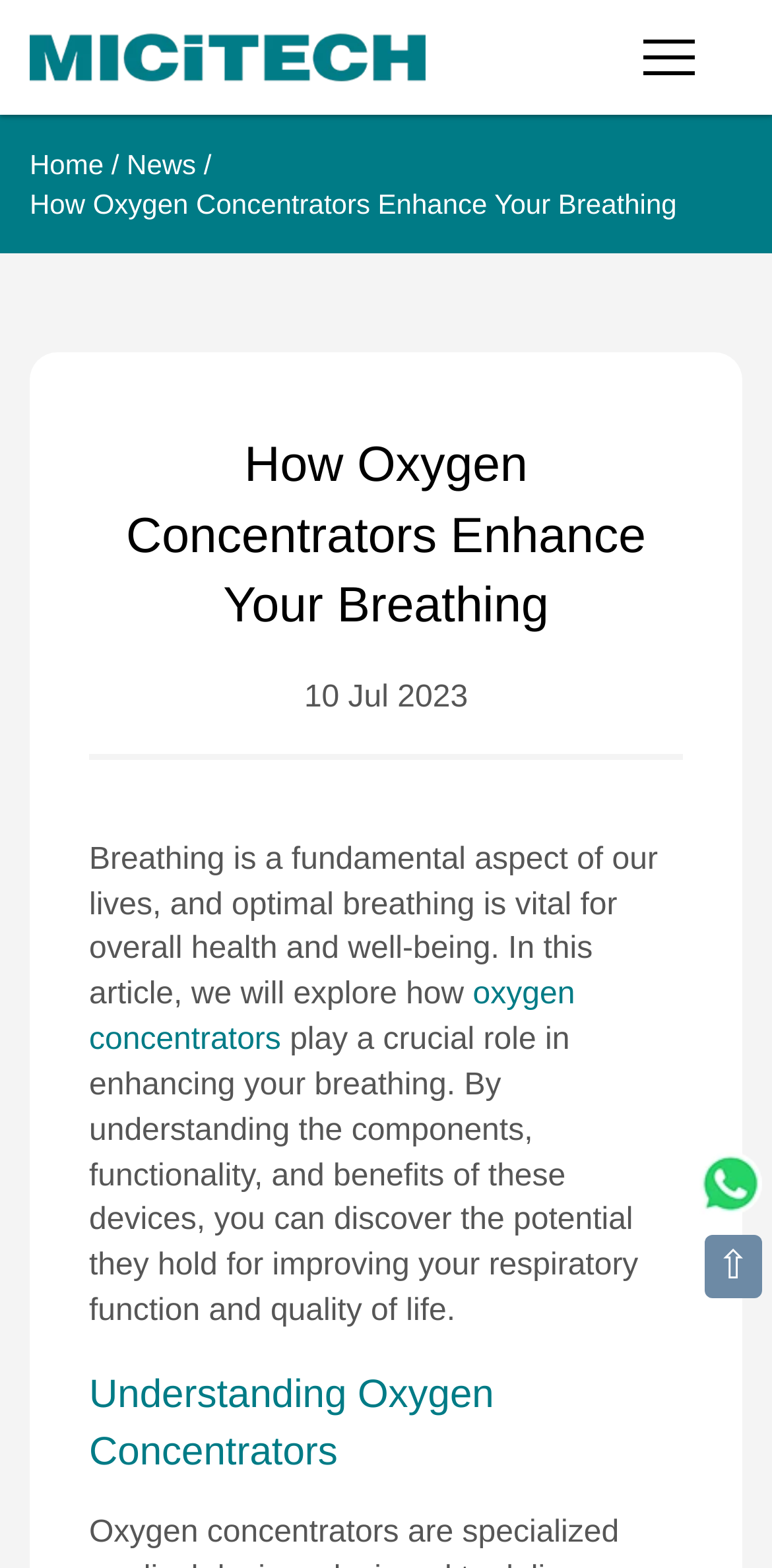Respond with a single word or phrase for the following question: 
What is the date of the article?

10 Jul 2023